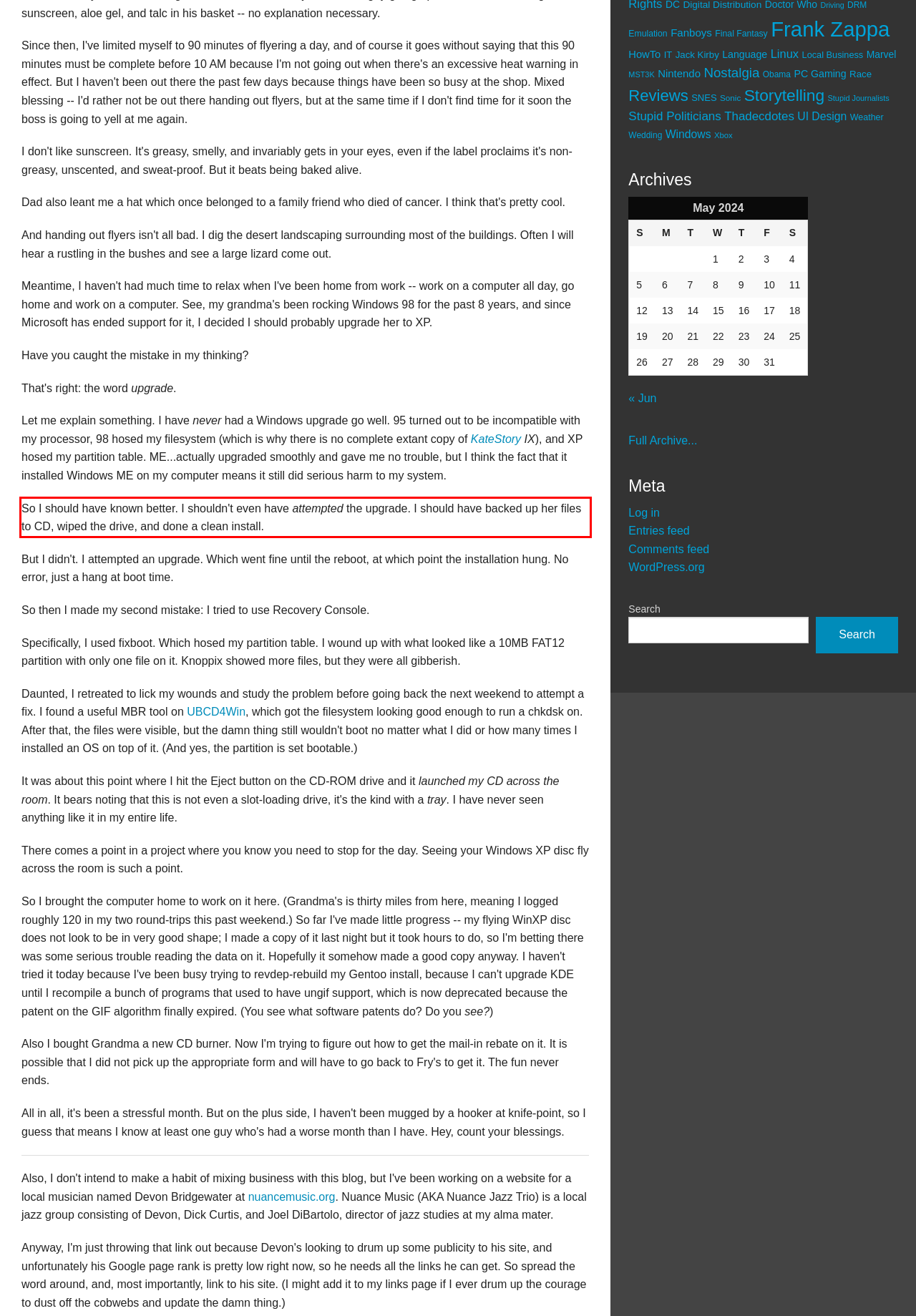Identify the red bounding box in the webpage screenshot and perform OCR to generate the text content enclosed.

So I should have known better. I shouldn't even have attempted the upgrade. I should have backed up her files to CD, wiped the drive, and done a clean install.